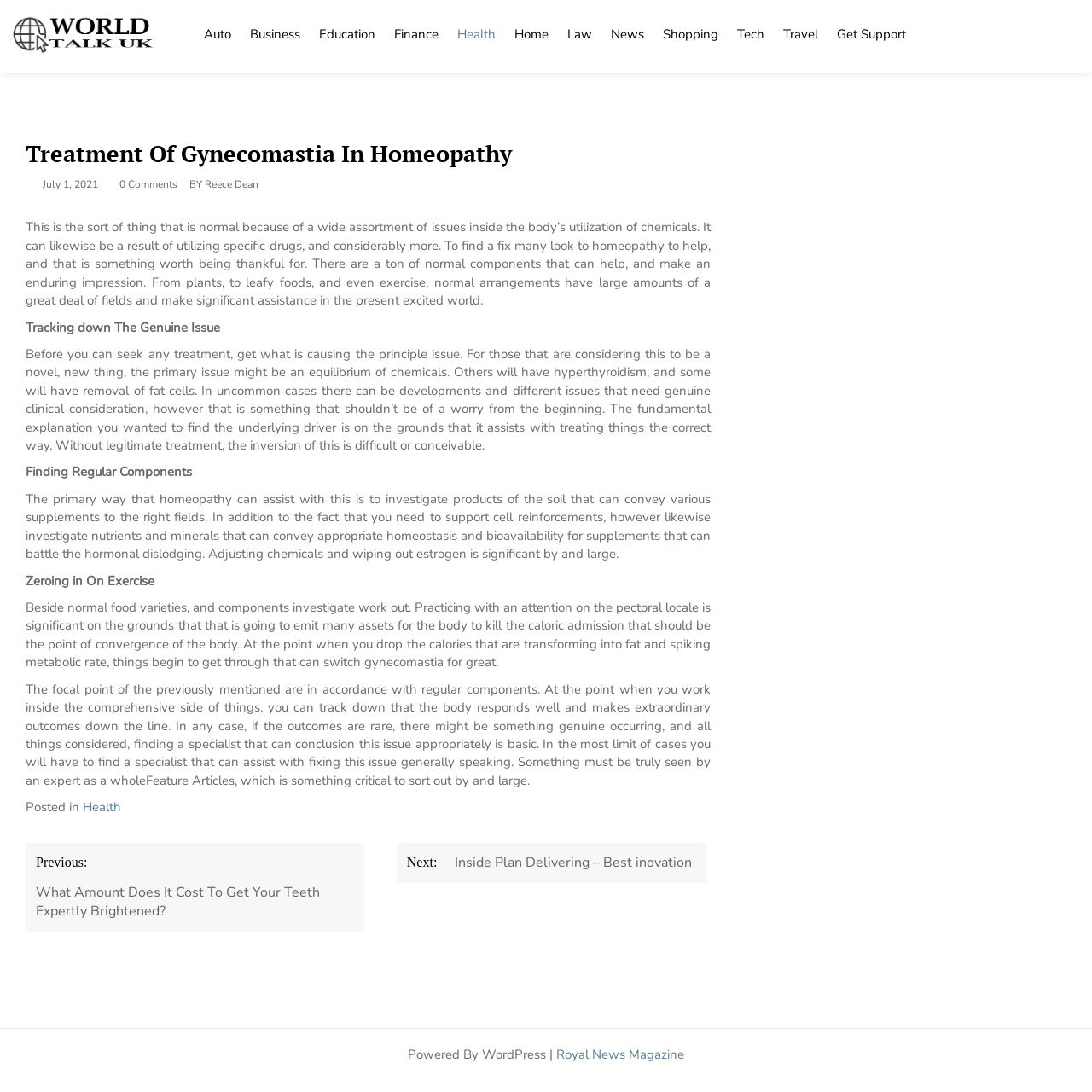Deliver a detailed narrative of the webpage's visual and textual elements.

The webpage is about the treatment of gynecomastia in homeopathy, as indicated by the title "Treatment Of Gynecomastia In Homeopathy – World Talk UK". At the top, there is a logo and a heading "World Talk UK" with a link to the website's homepage. Below this, there is a navigation menu with various categories such as "Auto", "Business", "Education", and so on.

The main content of the webpage is an article about the treatment of gynecomastia in homeopathy. The article has a heading "Treatment Of Gynecomastia In Homeopathy" and is divided into several sections. The first section discusses the causes of gynecomastia and the importance of finding the underlying issue before seeking treatment. The second section talks about finding natural components that can help, such as plants, fruits, and vegetables, and the role of exercise in treating gynecomastia.

The article continues to discuss the importance of focusing on the pectoral region during exercise and how it can help in reducing calories and spiking metabolic rate. The final section emphasizes the importance of working with natural components and seeking professional help if the results are rare.

At the bottom of the article, there is a footer section with a link to the "Health" category and a post navigation section with links to previous and next posts. The webpage also has a copyright section at the very bottom with a link to "Royal News Magazine" and a mention of "Powered By WordPress".